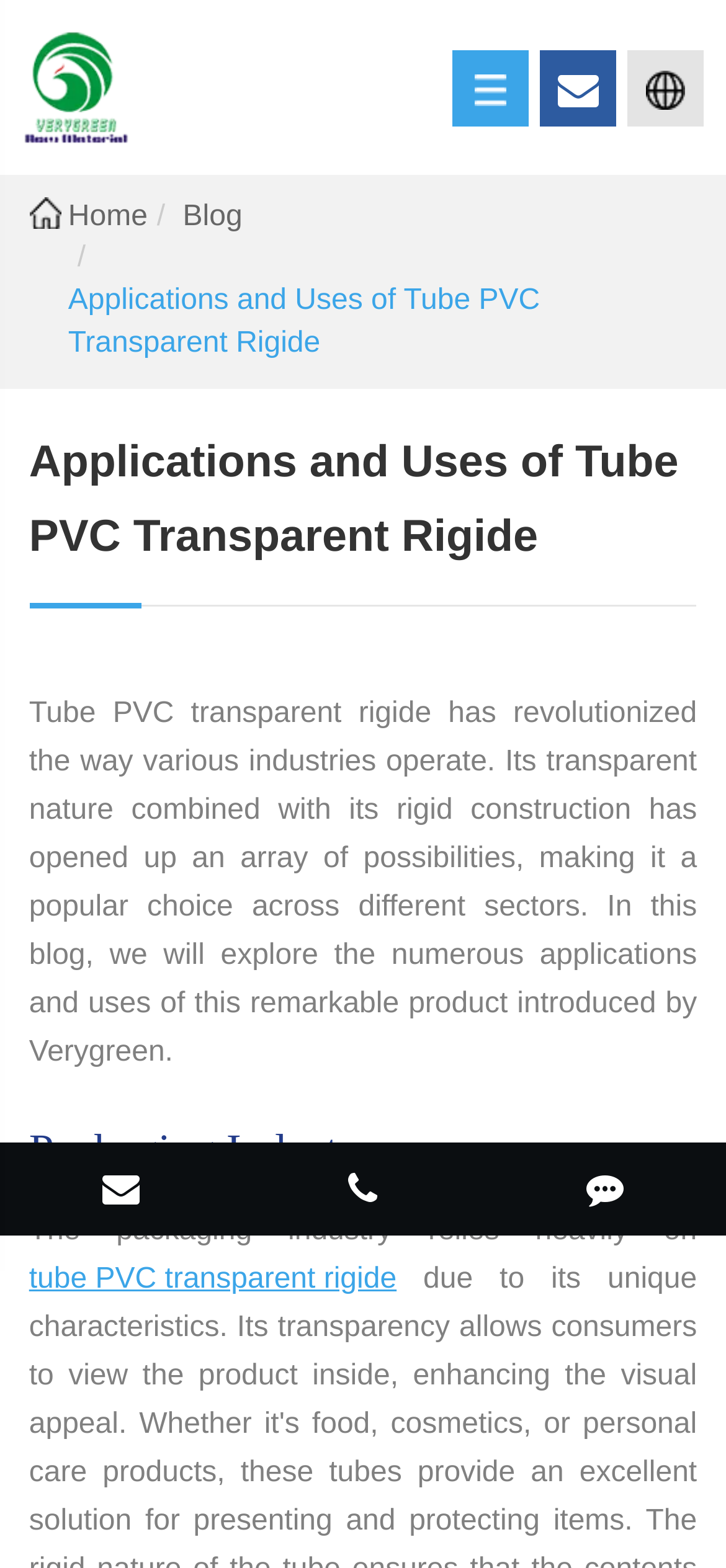How can I contact the company?
Provide a detailed and well-explained answer to the question.

I searched for contact information and found three links at the bottom of the webpage: 'E-mail', 'TEL', and 'Feedback', which provide ways to contact the company.